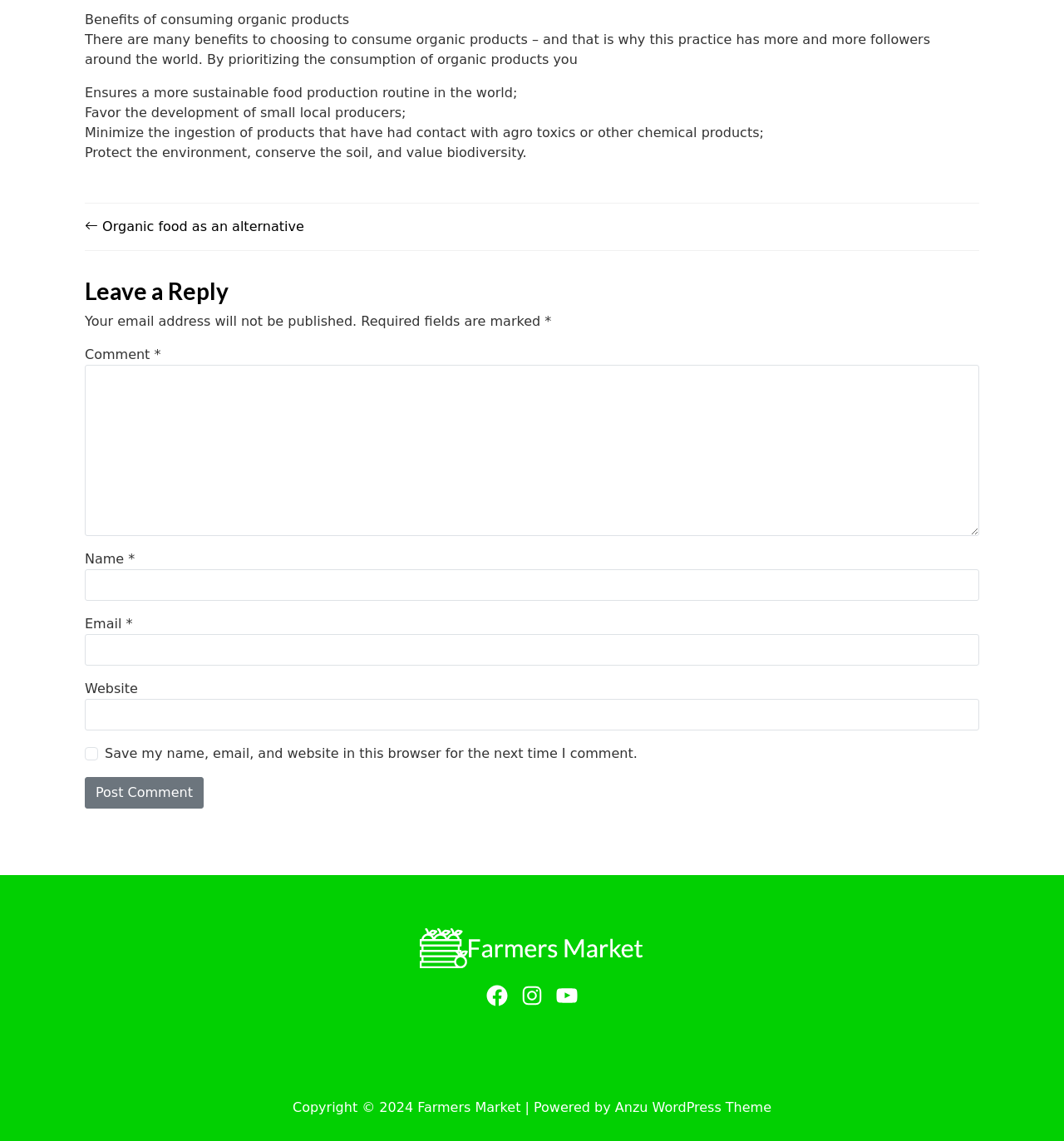What can be ensured by prioritizing organic products?
Please provide a comprehensive answer to the question based on the webpage screenshot.

According to the webpage, by prioritizing the consumption of organic products, one can ensure a more sustainable food production routine in the world, which is mentioned in the static text 'Ensures a more sustainable food production routine in the world;'